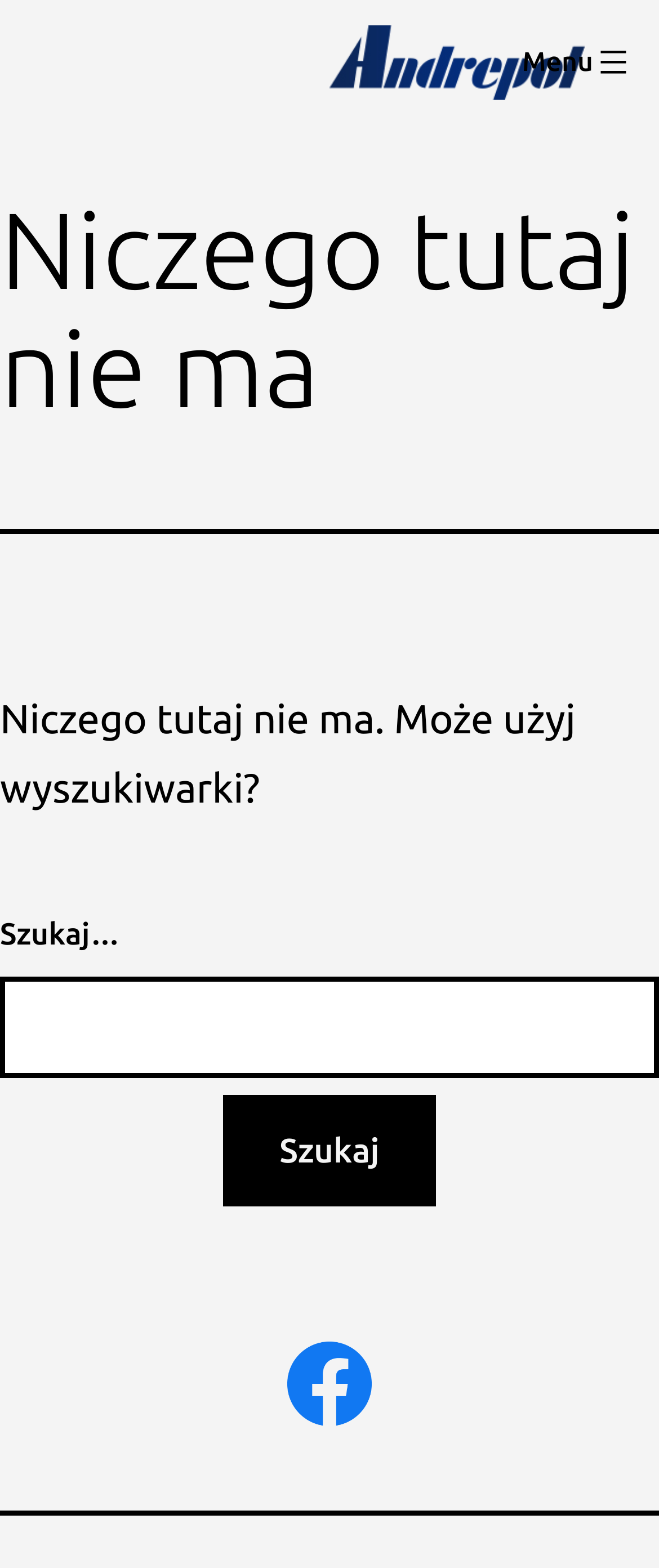How many links are there on the webpage?
Refer to the image and provide a one-word or short phrase answer.

4